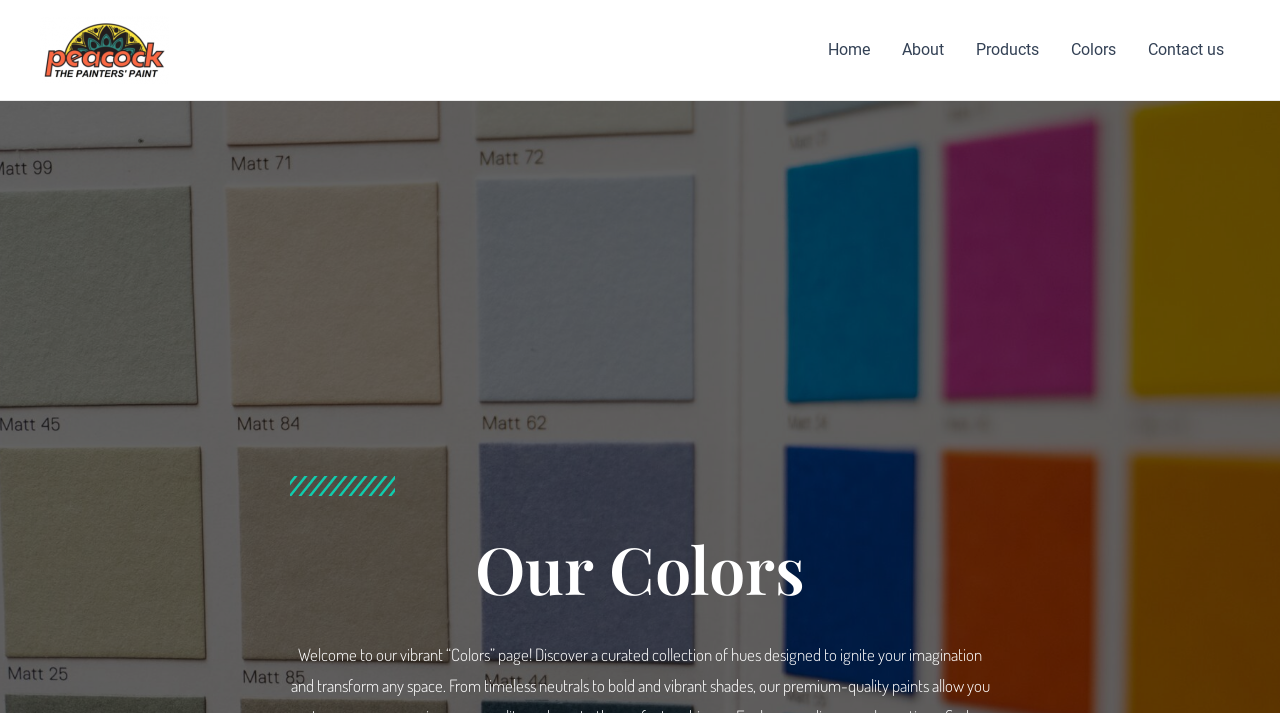Respond to the following query with just one word or a short phrase: 
What is the position of the 'About' link?

Second from the left